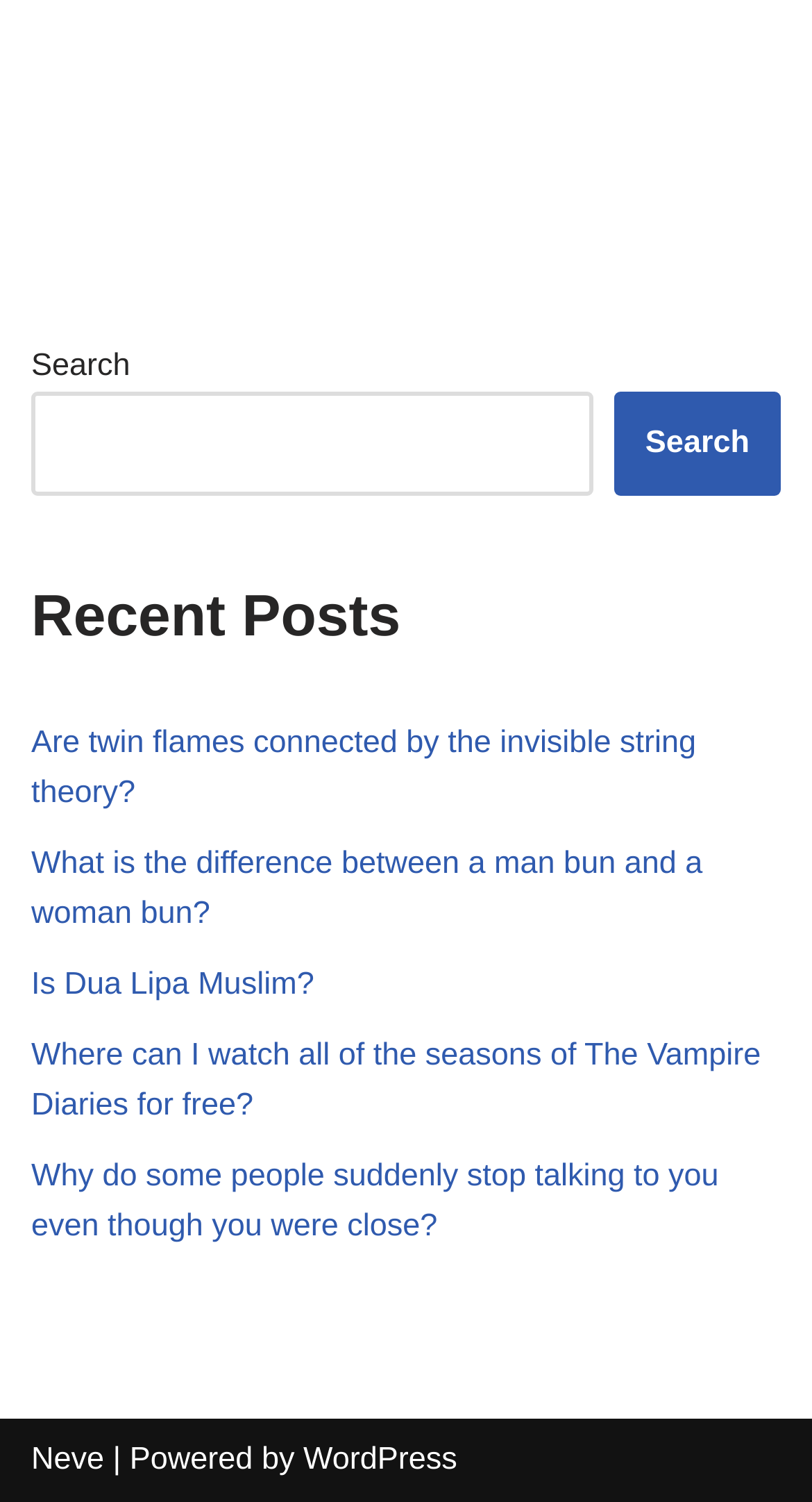What is the category of the posts listed?
Please look at the screenshot and answer in one word or a short phrase.

Recent Posts